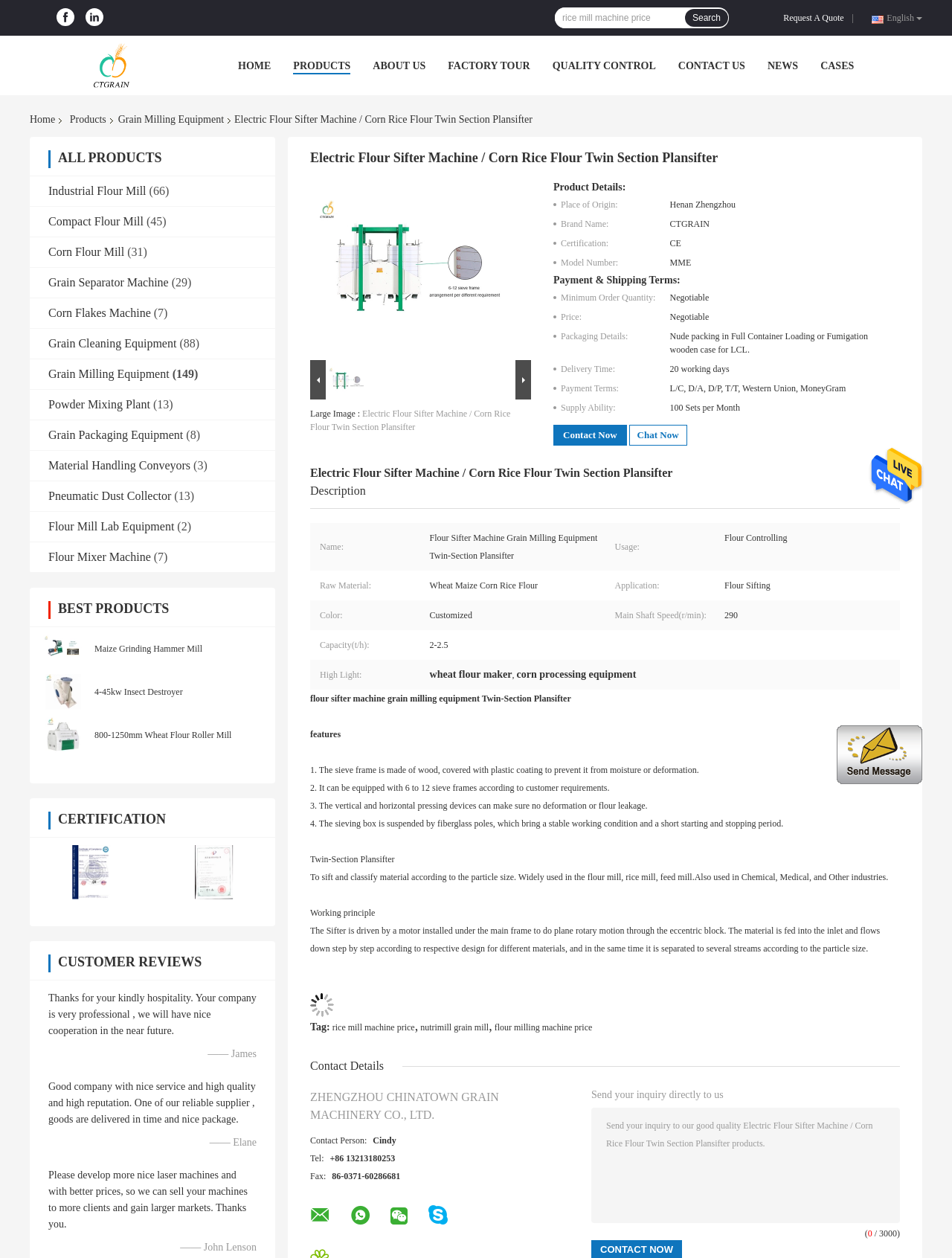What language is the webpage in?
Relying on the image, give a concise answer in one word or a brief phrase.

English